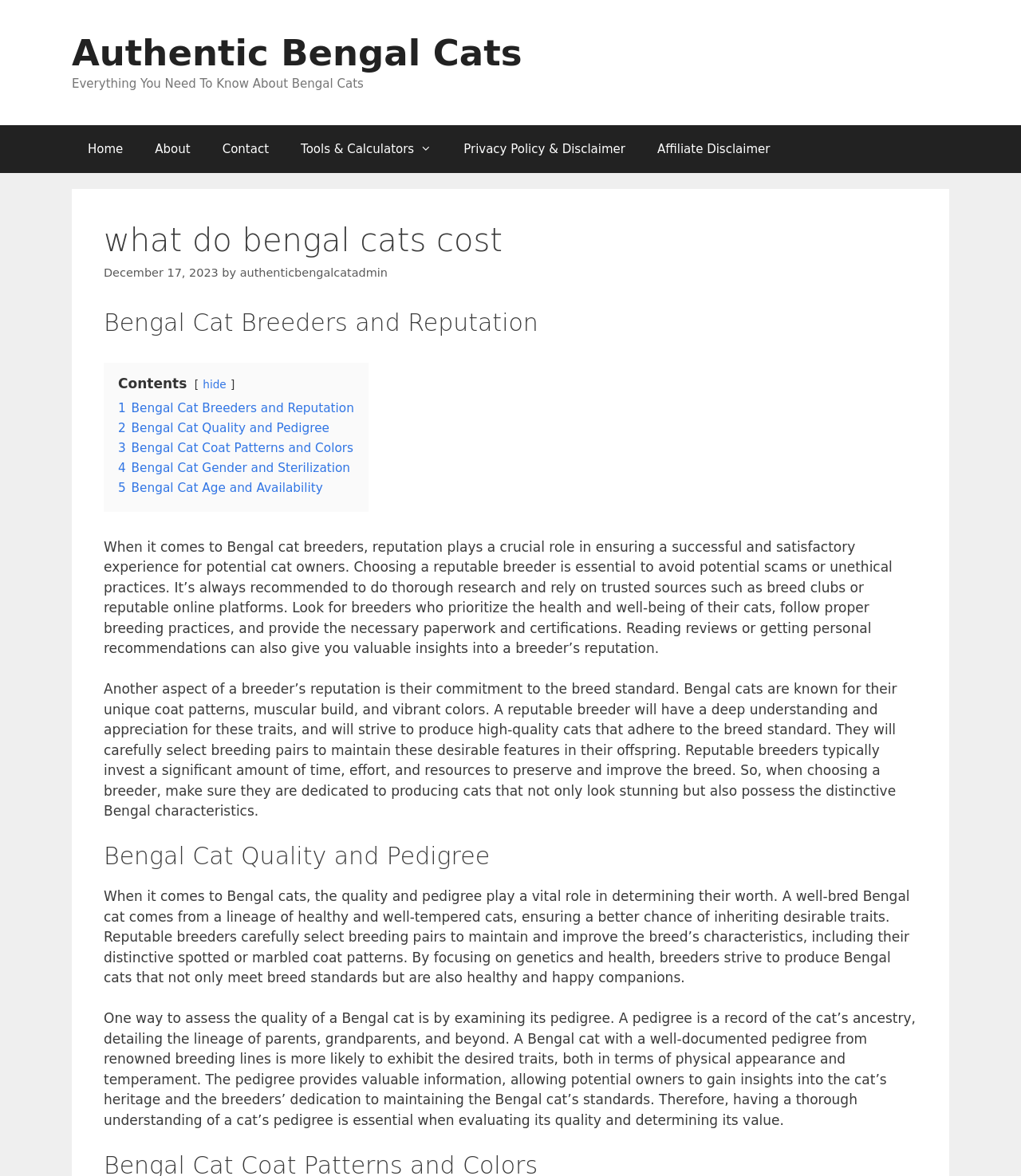Kindly determine the bounding box coordinates of the area that needs to be clicked to fulfill this instruction: "Click on the 'Like this:' heading".

None